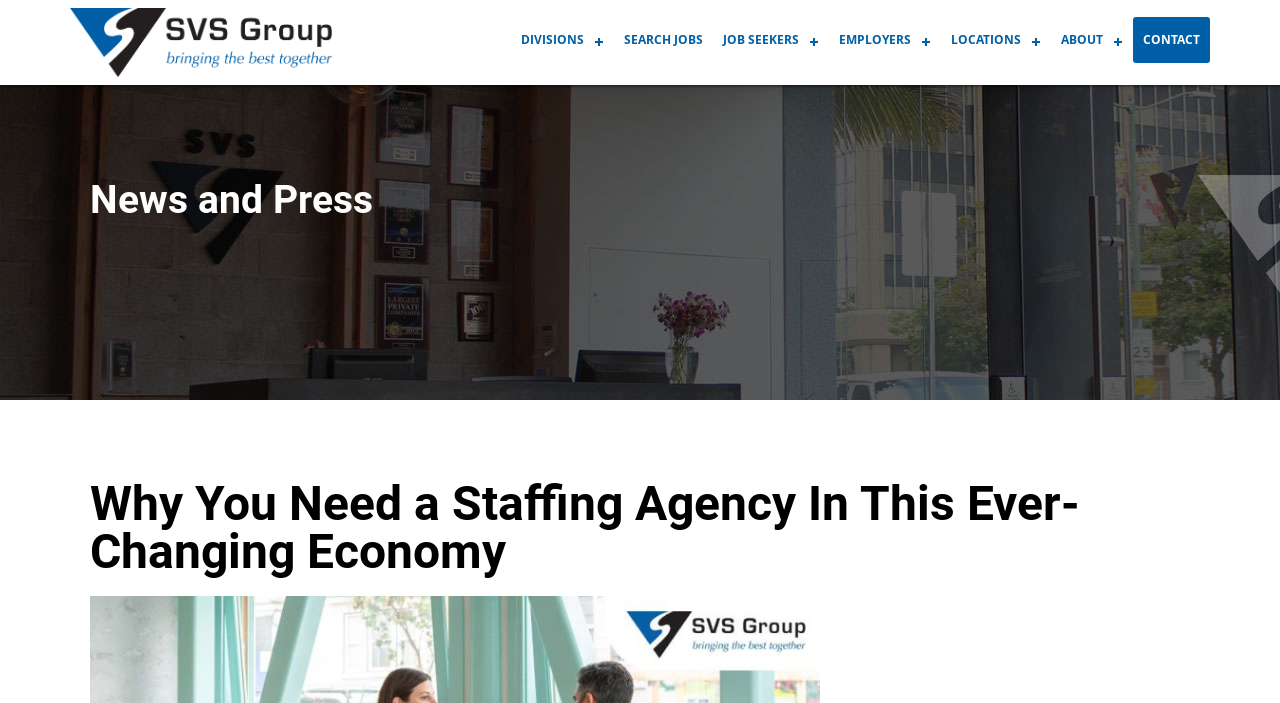What is the section below the navigation links?
Please provide a full and detailed response to the question.

Below the navigation links, there is a section with the heading 'News and Press'. This section is likely a collection of news articles or press releases related to the company or the staffing industry.